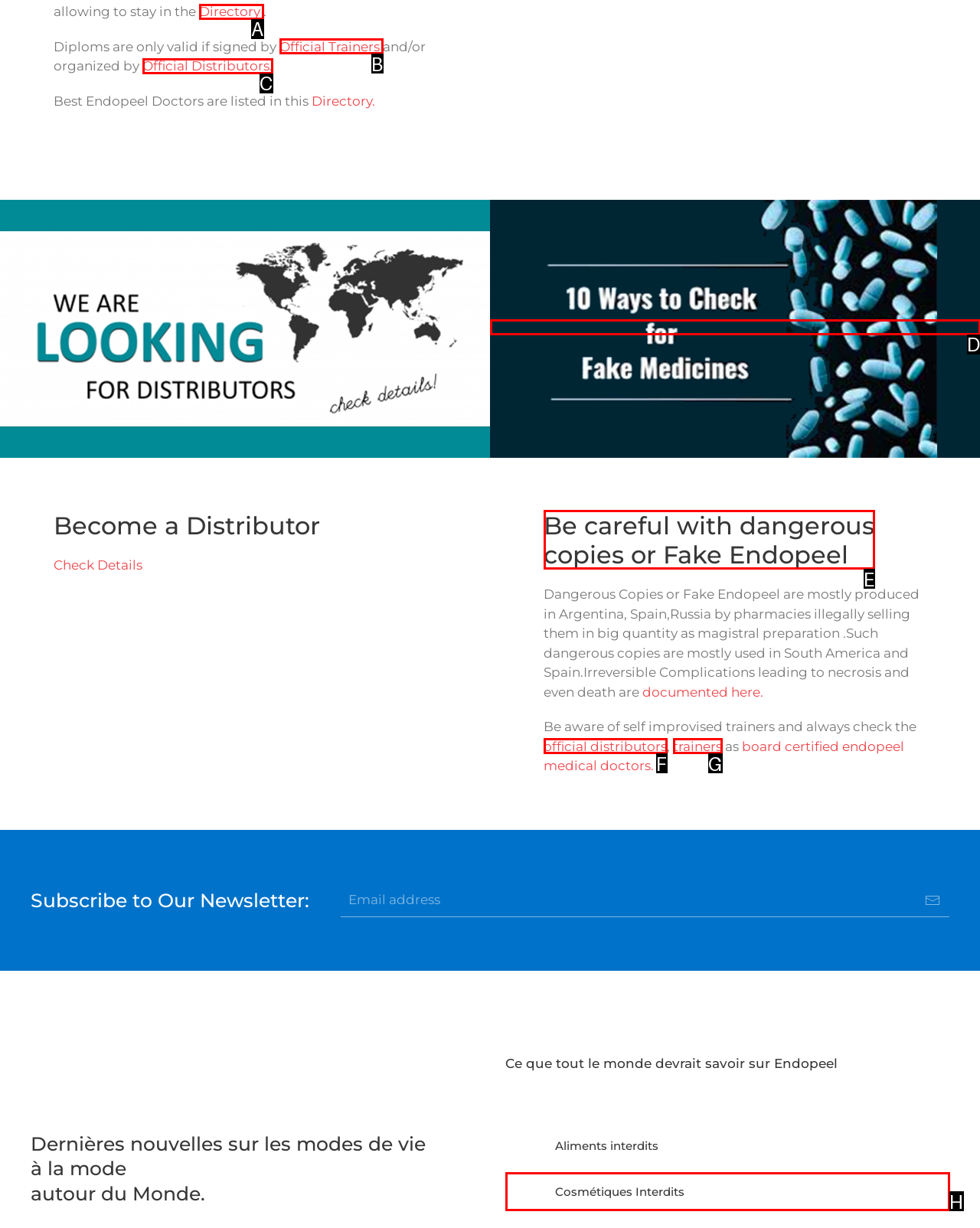Choose the option that best matches the element: Cosmétiques Interdits
Respond with the letter of the correct option.

H